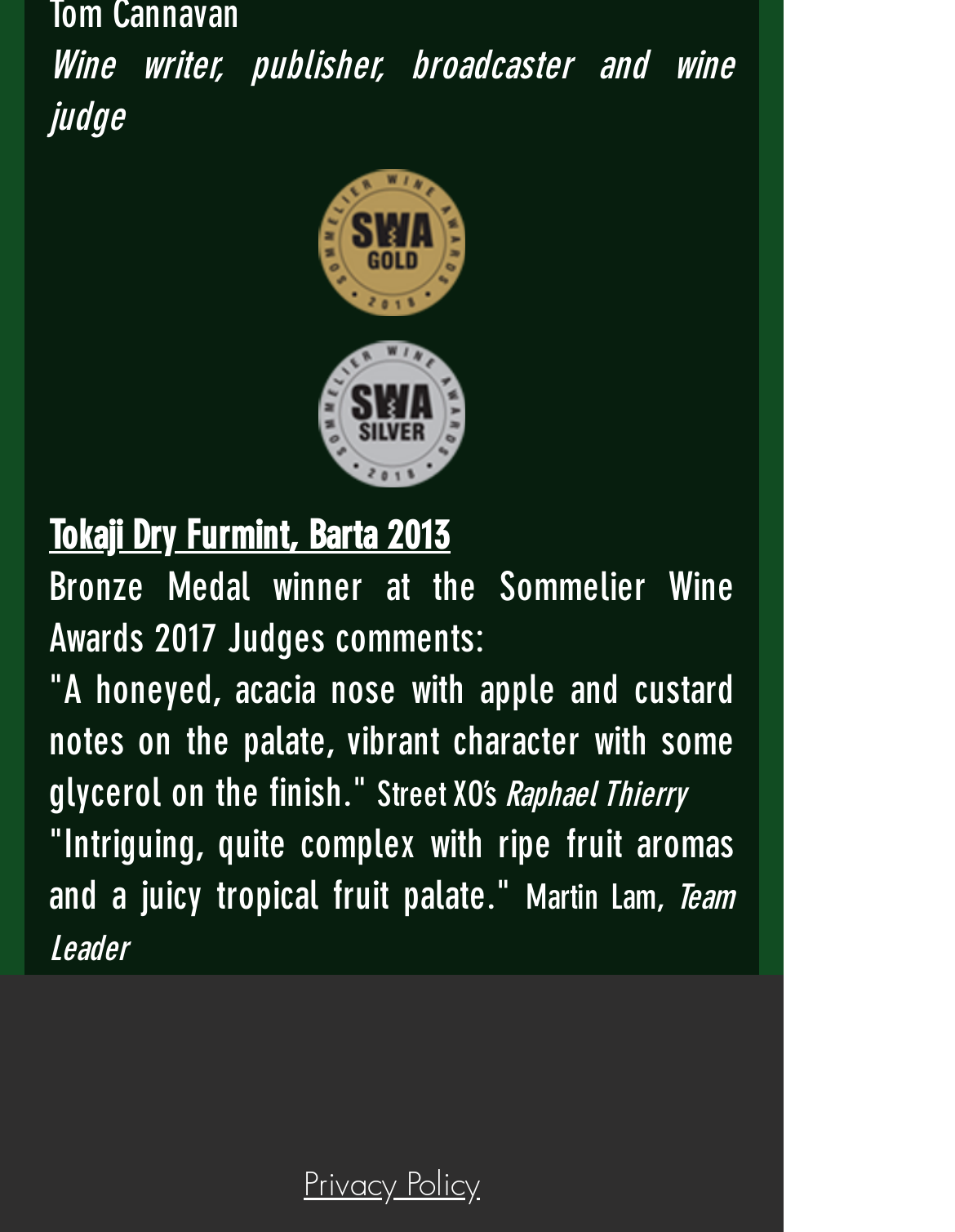Respond to the question below with a single word or phrase:
How many social media links are there?

1